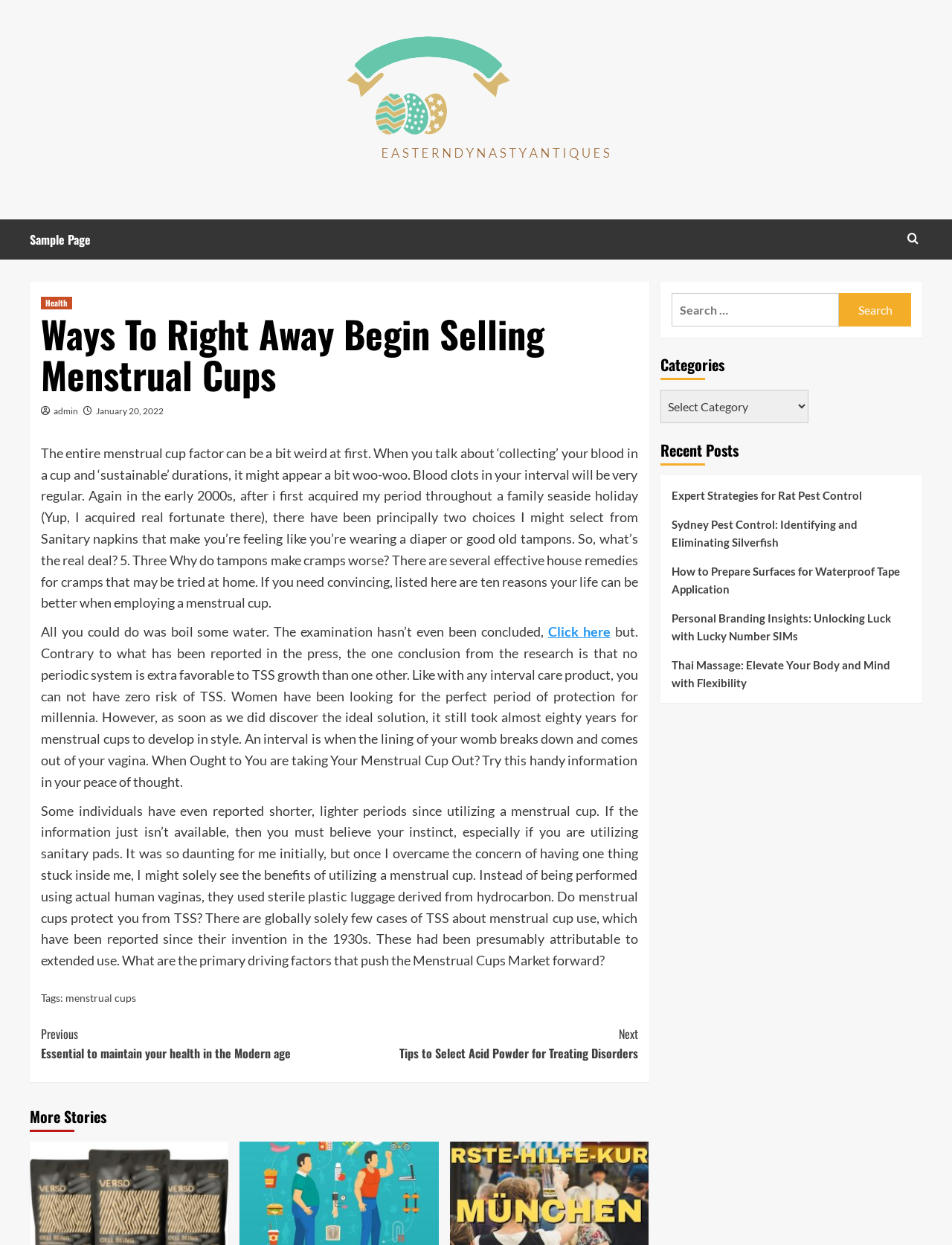Identify the bounding box coordinates for the element that needs to be clicked to fulfill this instruction: "Click on the 'Eastern Dynasty Antiques' link". Provide the coordinates in the format of four float numbers between 0 and 1: [left, top, right, bottom].

[0.307, 0.018, 0.685, 0.158]